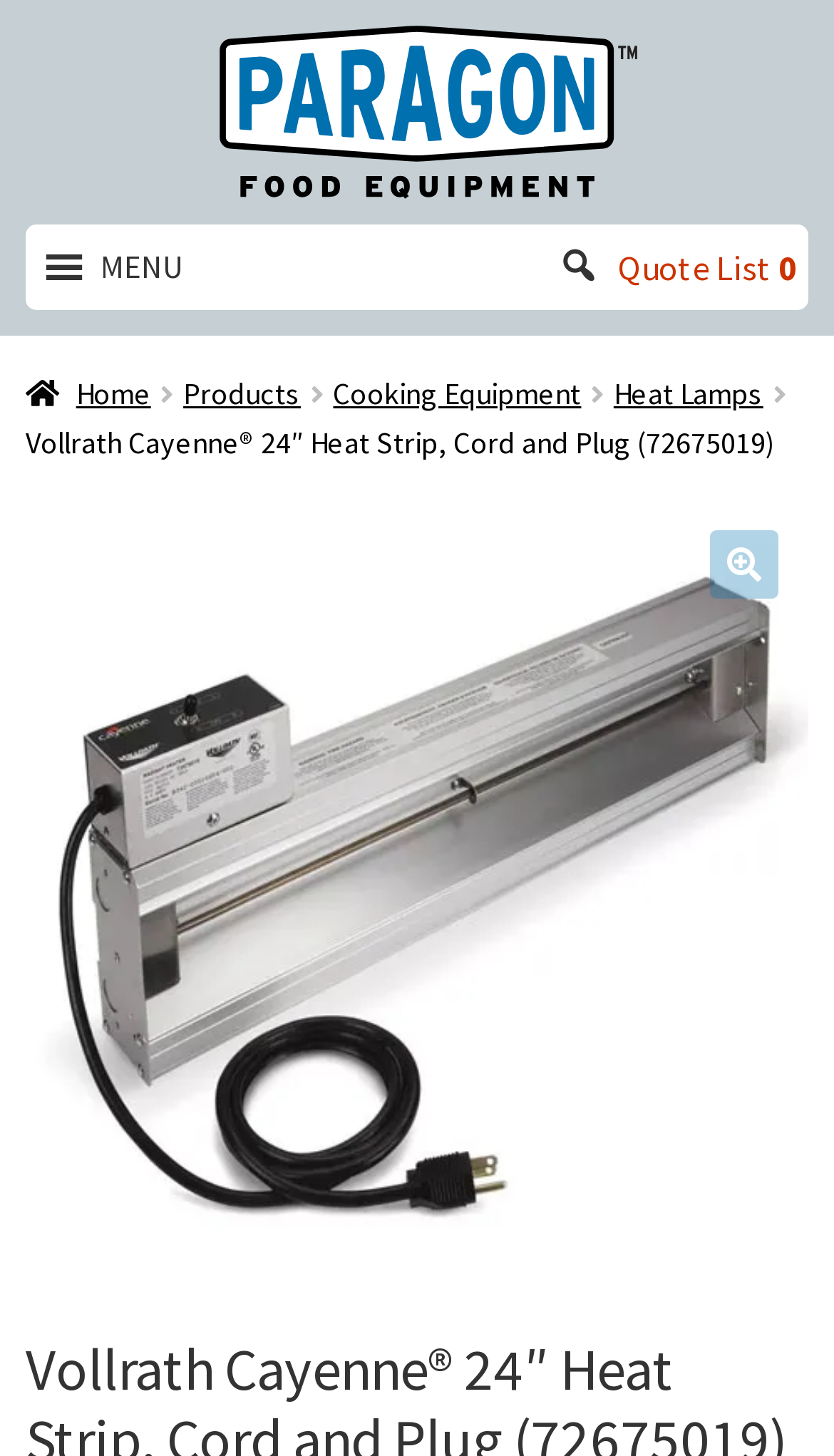Locate the bounding box coordinates of the clickable element to fulfill the following instruction: "Open the MENU". Provide the coordinates as four float numbers between 0 and 1 in the format [left, top, right, bottom].

[0.121, 0.154, 0.221, 0.213]